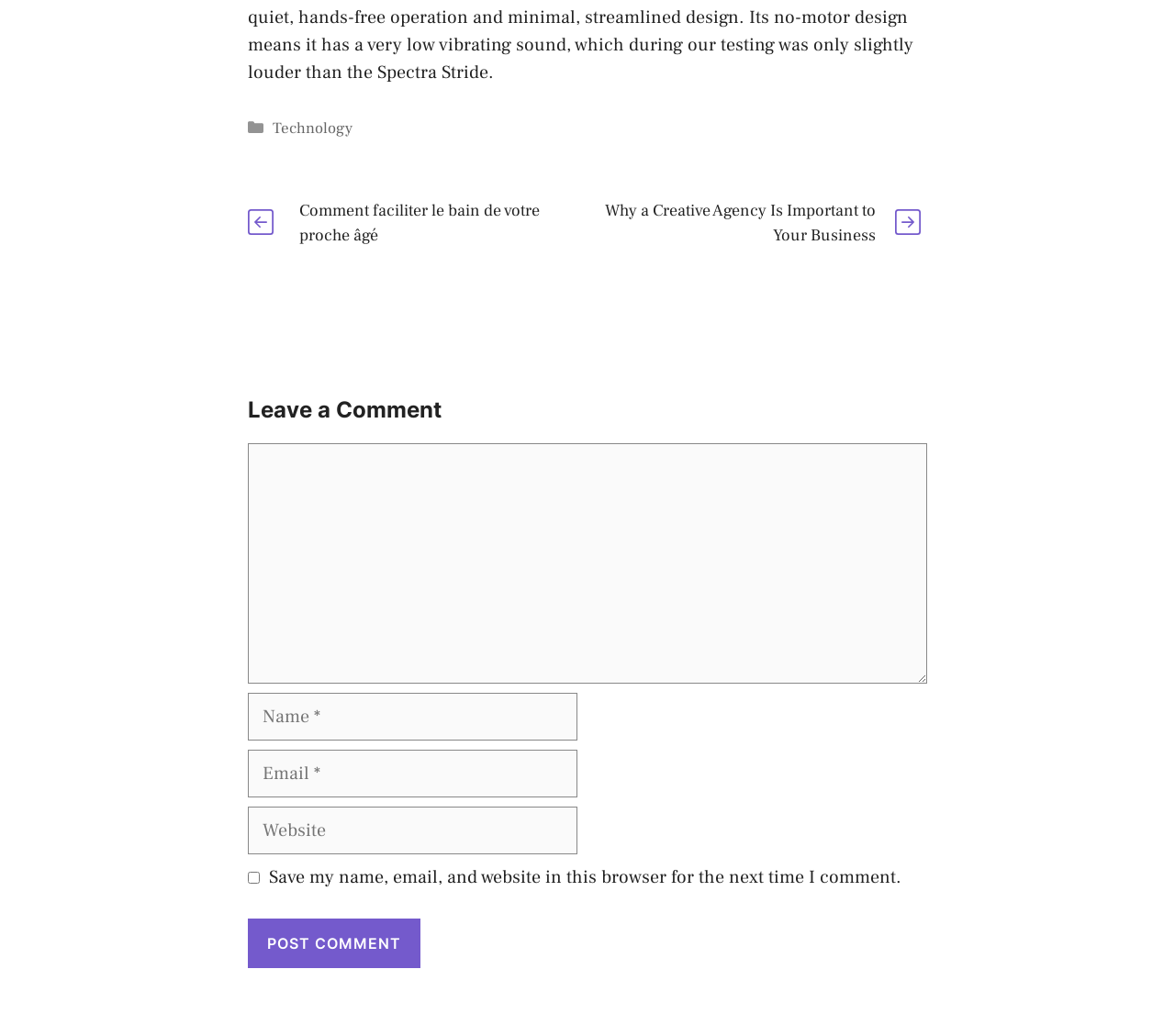What is the purpose of the 'Leave a Comment' heading?
Look at the screenshot and provide an in-depth answer.

The 'Leave a Comment' heading is located above the textboxes and button, which suggests that it is used to indicate the start of a comment section where users can leave their comments.